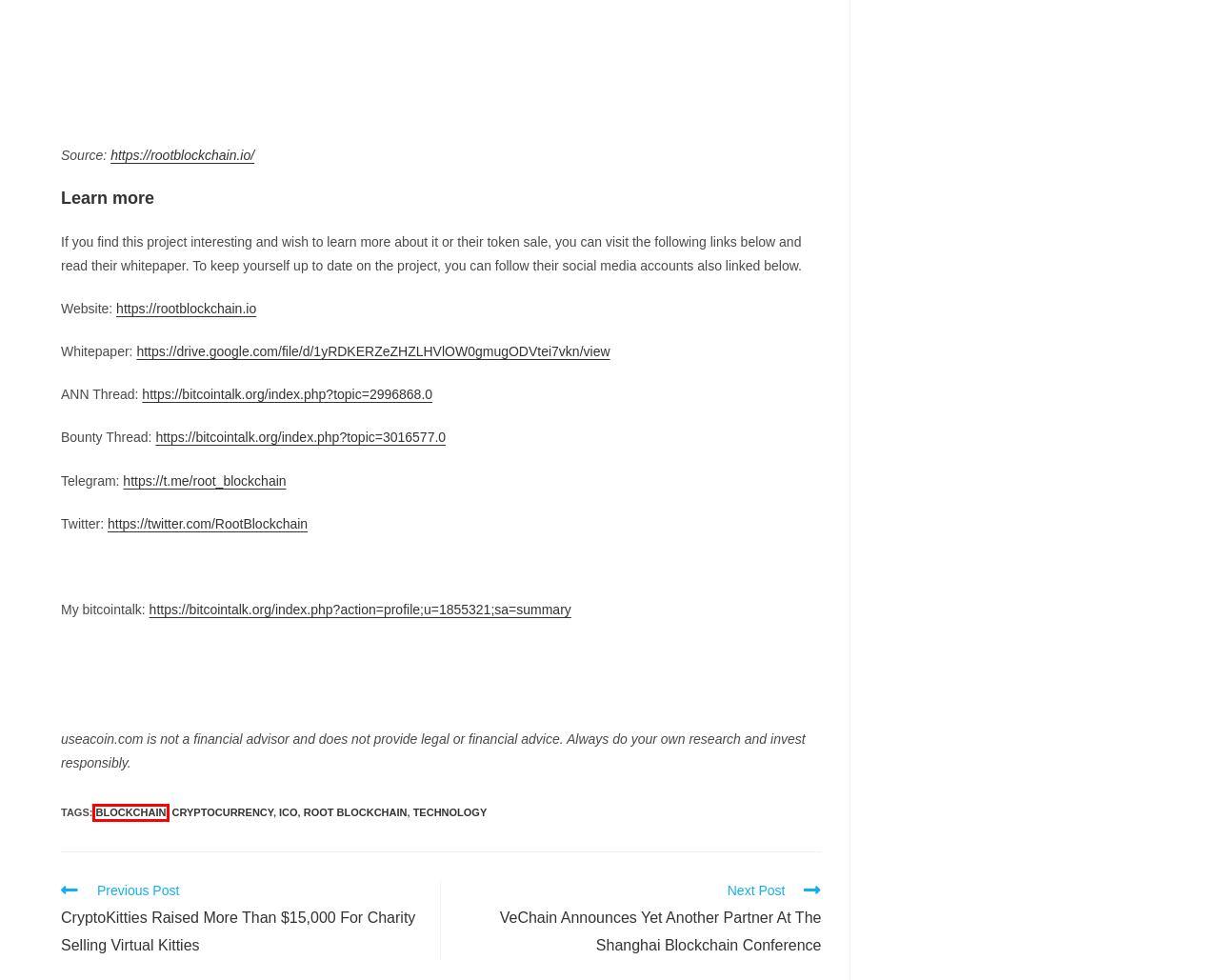Look at the screenshot of a webpage where a red bounding box surrounds a UI element. Your task is to select the best-matching webpage description for the new webpage after you click the element within the bounding box. The available options are:
A. blockchain – Useacoin
B. Smart Containers – A Solution To Vital Problems In The Shipping Industry – Useacoin
C. VINchain – Upgrading The Entire Car Industry Through Blockchain Technology – Useacoin
D. VeChain Announces Yet Another Partner At The Shanghai Blockchain Conference – Useacoin
E. root blockchain – Useacoin
F. ICO – Useacoin
G. Useacoin – Cryptocurrency Prices, Guides & News
H. Certore – Certification & Standarization Platform For Cryptocurrency – Useacoin

A